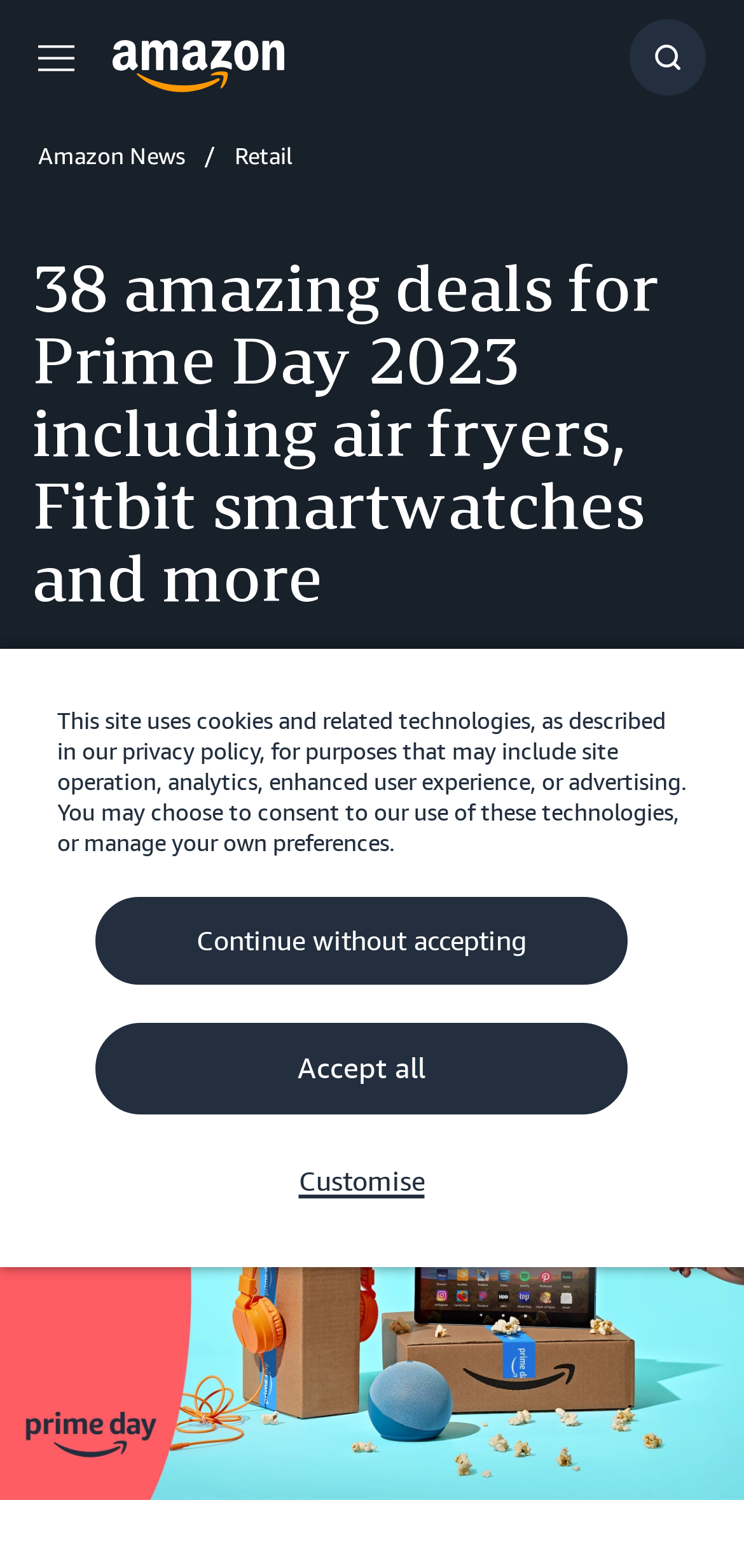Produce an extensive caption that describes everything on the webpage.

The webpage is about Amazon Prime Day 2023 deals. At the top left, there is a menu button with an image next to it. On the top right, there is an image and a link. Below the menu button, there are two links, "Amazon News" and "Retail", side by side. 

The main heading "38 amazing deals for Prime Day 2023 including air fryers, Fitbit smartwatches and more" is located below the links, spanning almost the entire width of the page. Underneath the heading, there are two lines of text, "2 min" and "12 July 2023", followed by "Written by Amazon staff". 

On the bottom left, there are four social media sharing links, "Facebook Share", "LinkedIn Share", "Twitter Share", and "Email Share", each with an icon. Next to the sharing links, there is an image and a "Copy" button. 

Below the social media links, there is a large graphic image that takes up the full width of the page, featuring a speaker, headphones, and a tablet for Prime Day. 

At the bottom of the page, there is a notice about the site's use of cookies and related technologies, with three buttons, "Customise", "Continue without accepting", and "Accept all", allowing users to manage their preferences.